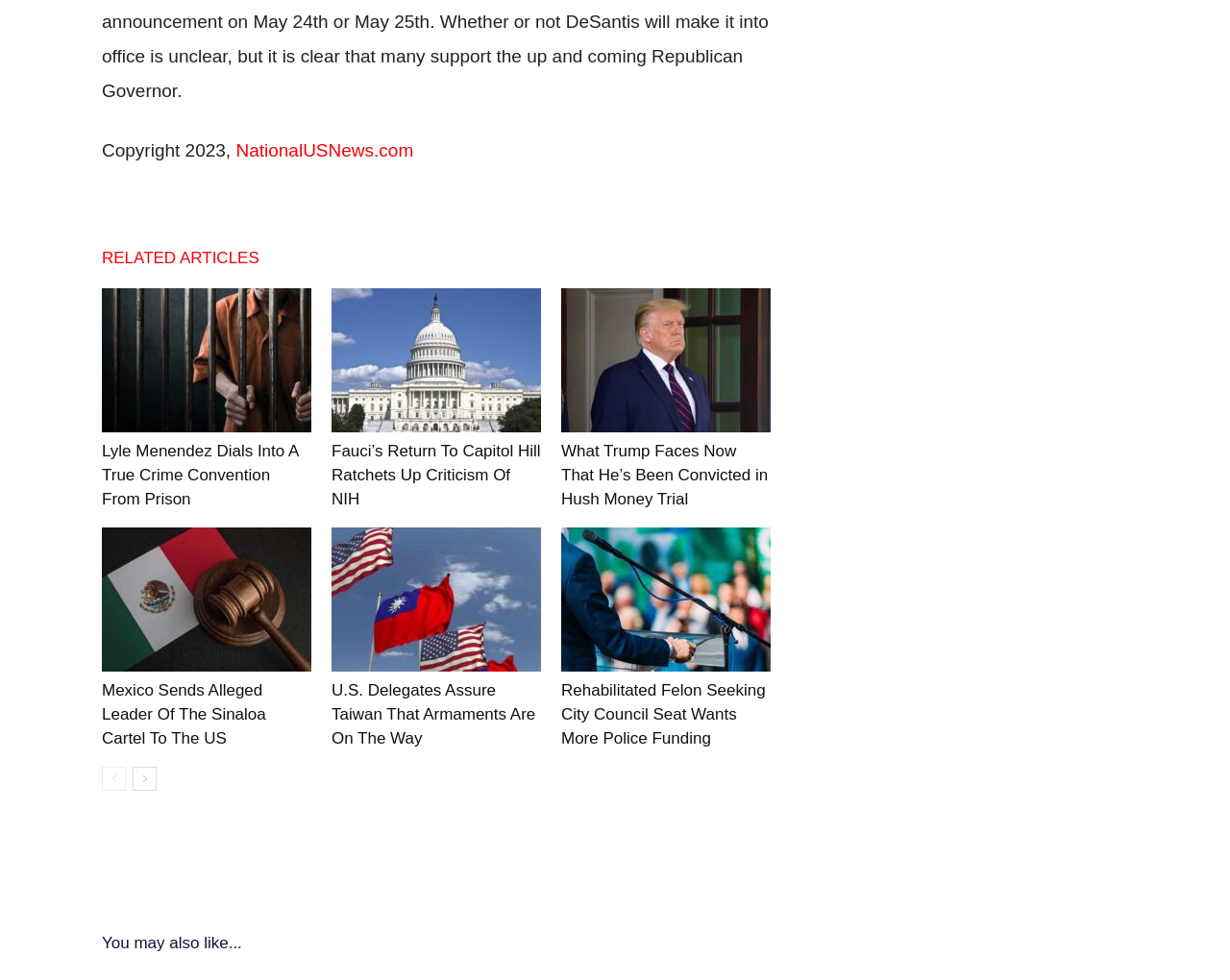Determine the bounding box coordinates of the clickable area required to perform the following instruction: "Read article about Lyle Menendez". The coordinates should be represented as four float numbers between 0 and 1: [left, top, right, bottom].

[0.083, 0.294, 0.253, 0.441]